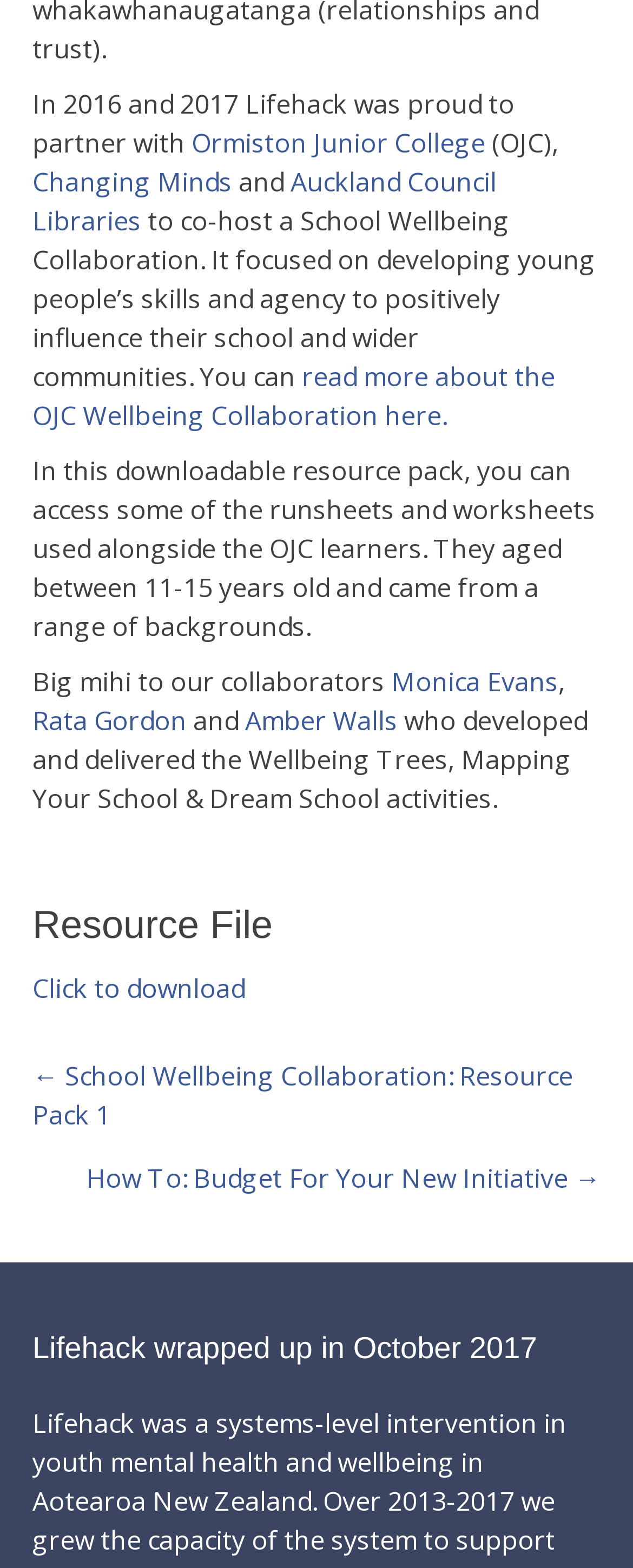Refer to the element description Ormiston Junior College and identify the corresponding bounding box in the screenshot. Format the coordinates as (top-left x, top-left y, bottom-right x, bottom-right y) with values in the range of 0 to 1.

[0.303, 0.079, 0.767, 0.102]